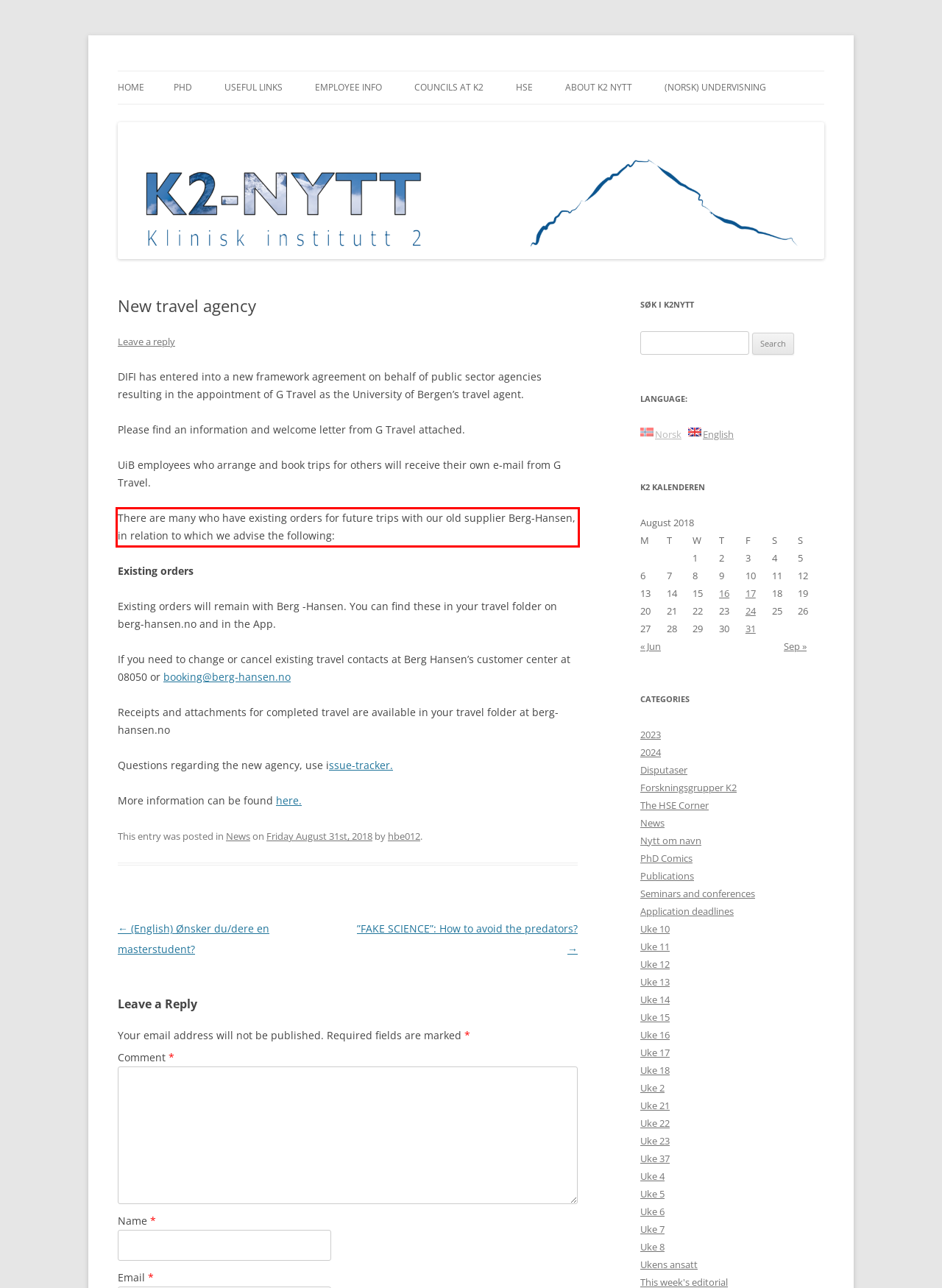You are given a webpage screenshot with a red bounding box around a UI element. Extract and generate the text inside this red bounding box.

There are many who have existing orders for future trips with our old supplier Berg-Hansen, in relation to which we advise the following: